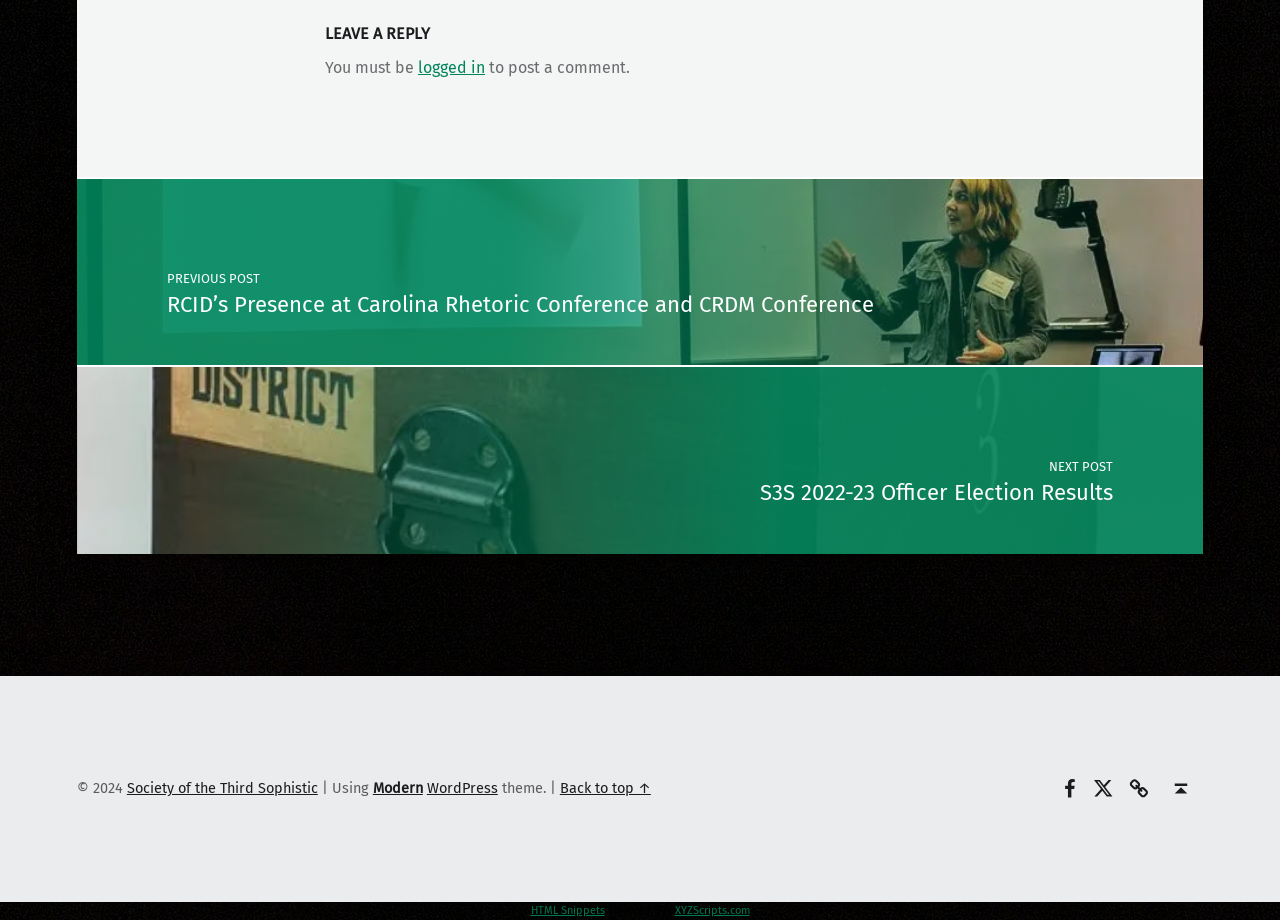What is the theme of this website?
Look at the image and respond to the question as thoroughly as possible.

The footer section of the webpage contains a text 'Using Modern WordPress theme.', which indicates that the theme of this website is Modern.